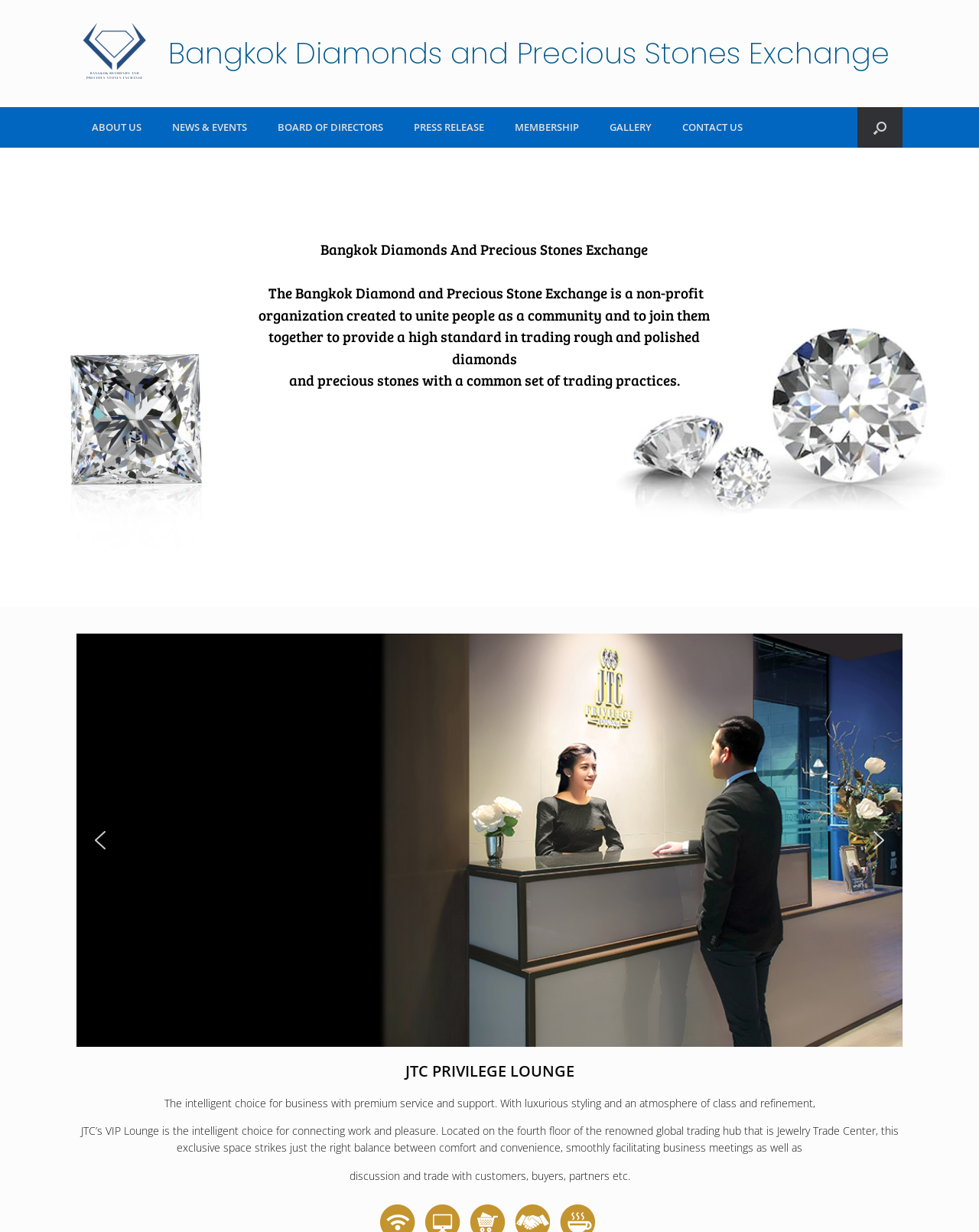Determine the bounding box coordinates for the region that must be clicked to execute the following instruction: "Open the search".

[0.876, 0.087, 0.922, 0.12]